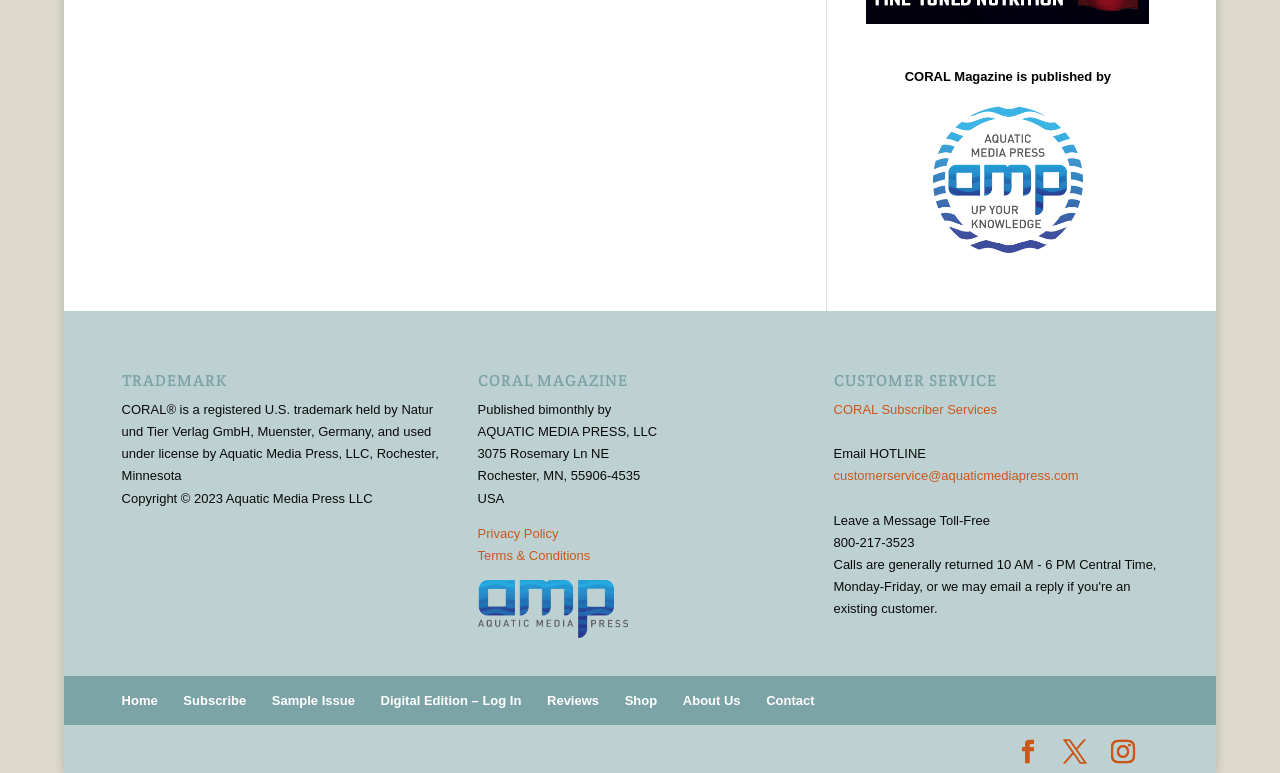What is the email address for customer service?
Please provide a detailed and comprehensive answer to the question.

In the CUSTOMER SERVICE section, we can find the email address for customer service in the link element with the text 'customerservice@aquaticmediapress.com'.